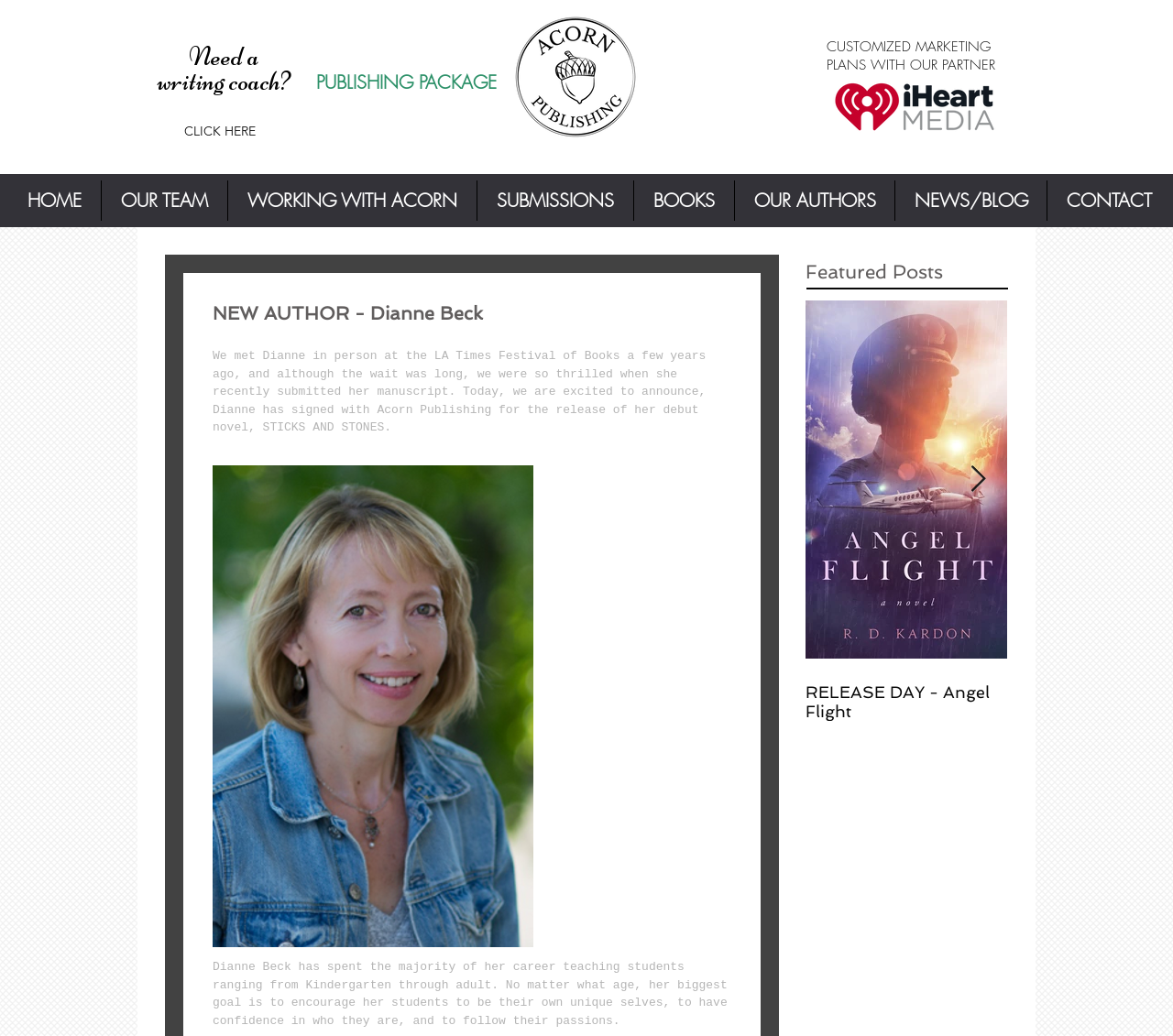Please specify the bounding box coordinates of the area that should be clicked to accomplish the following instruction: "Click on 'SUBMISSIONS'". The coordinates should consist of four float numbers between 0 and 1, i.e., [left, top, right, bottom].

[0.566, 0.062, 0.691, 0.097]